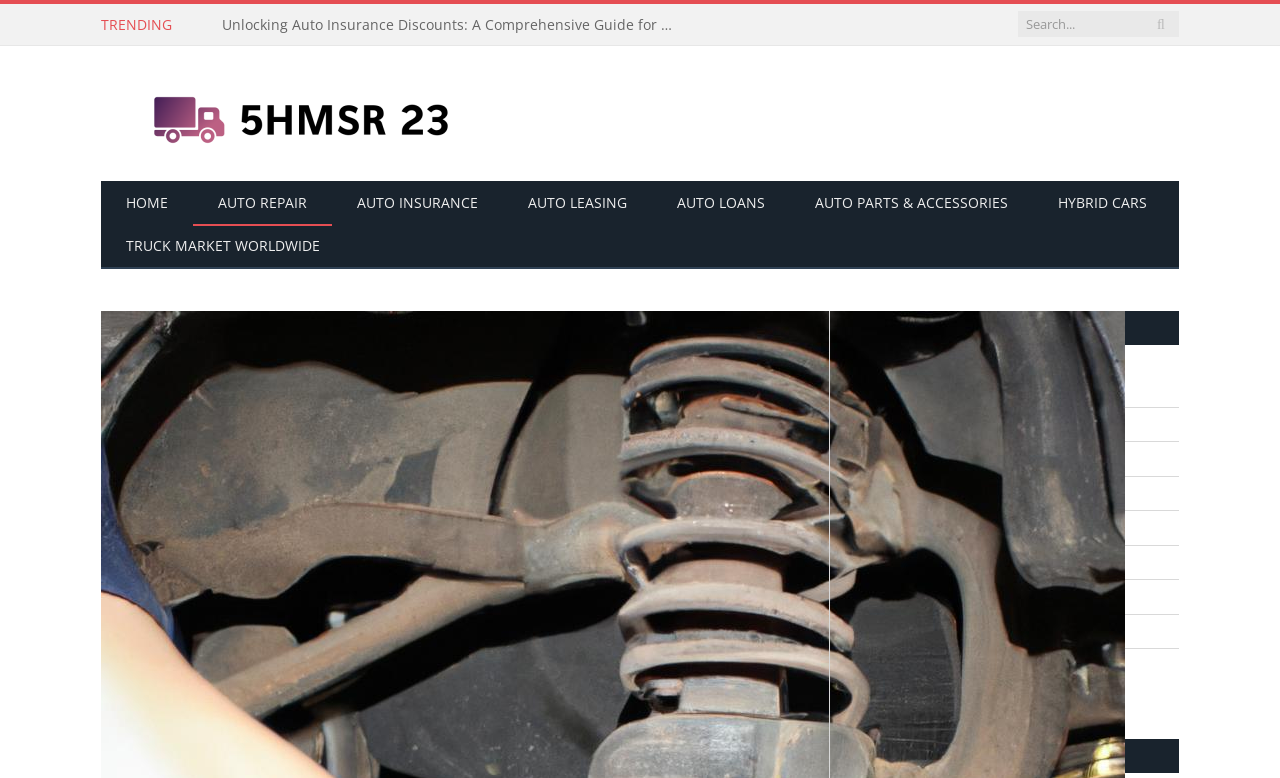What is the section below the categories?
Answer the question with as much detail as possible.

Below the categories section, there is a heading labeled 'RECENT POSTS', which suggests that this section lists recent posts or articles on the webpage.